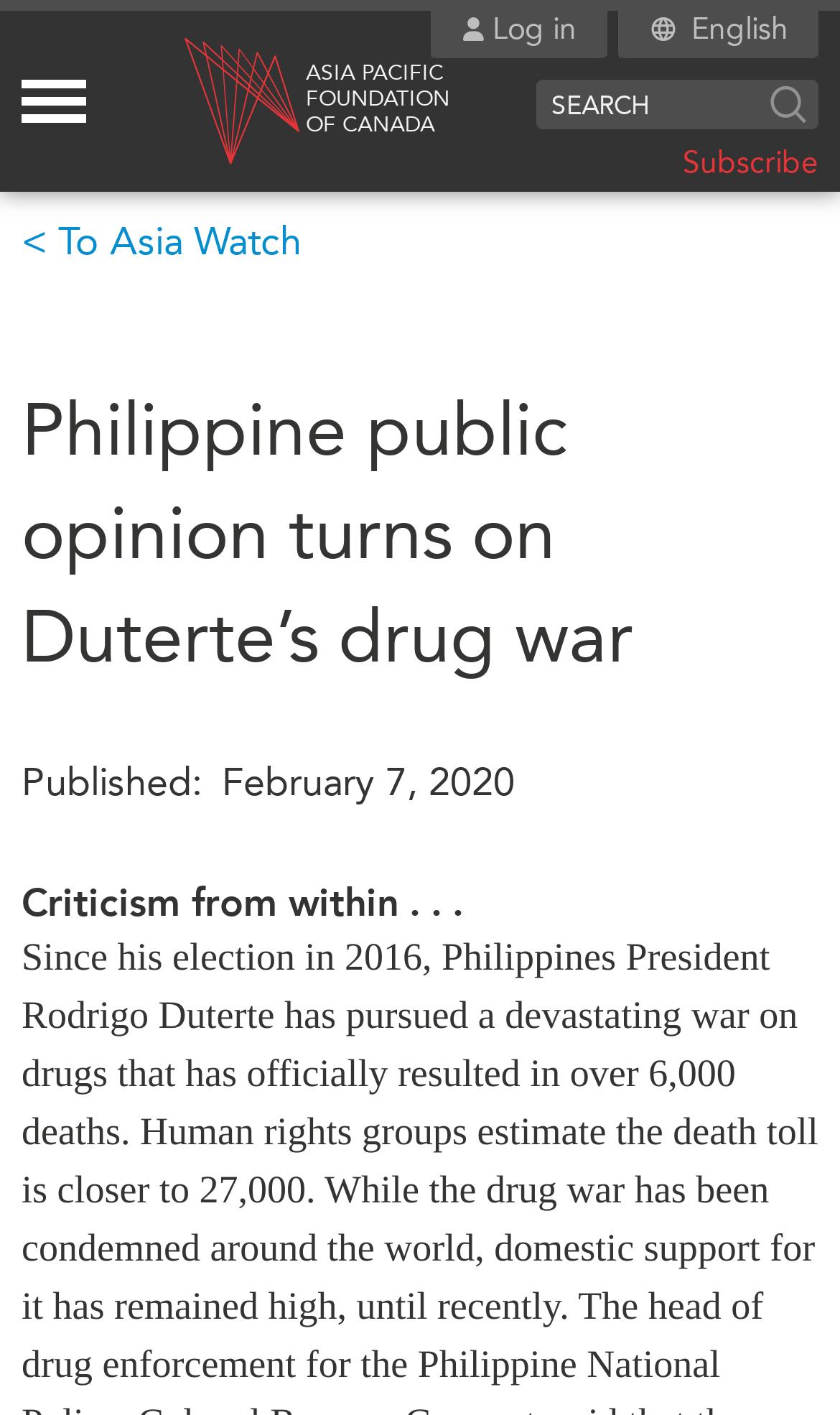Determine the bounding box coordinates of the element's region needed to click to follow the instruction: "Toggle the mega menu". Provide these coordinates as four float numbers between 0 and 1, formatted as [left, top, right, bottom].

[0.026, 0.054, 0.128, 0.09]